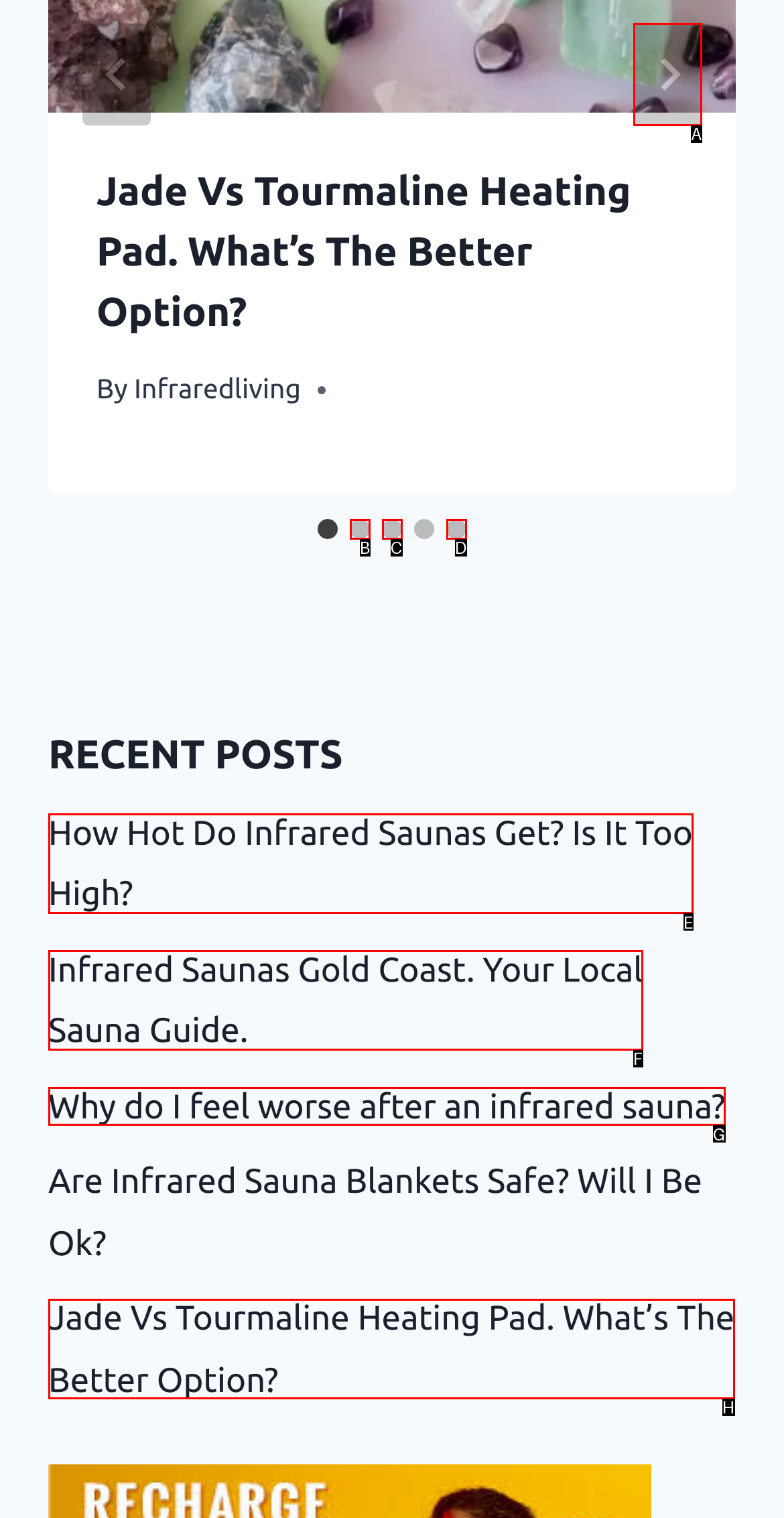Select the appropriate bounding box to fulfill the task: Click the link 'How Hot Do Infrared Saunas Get? Is It Too High?' Respond with the corresponding letter from the choices provided.

E